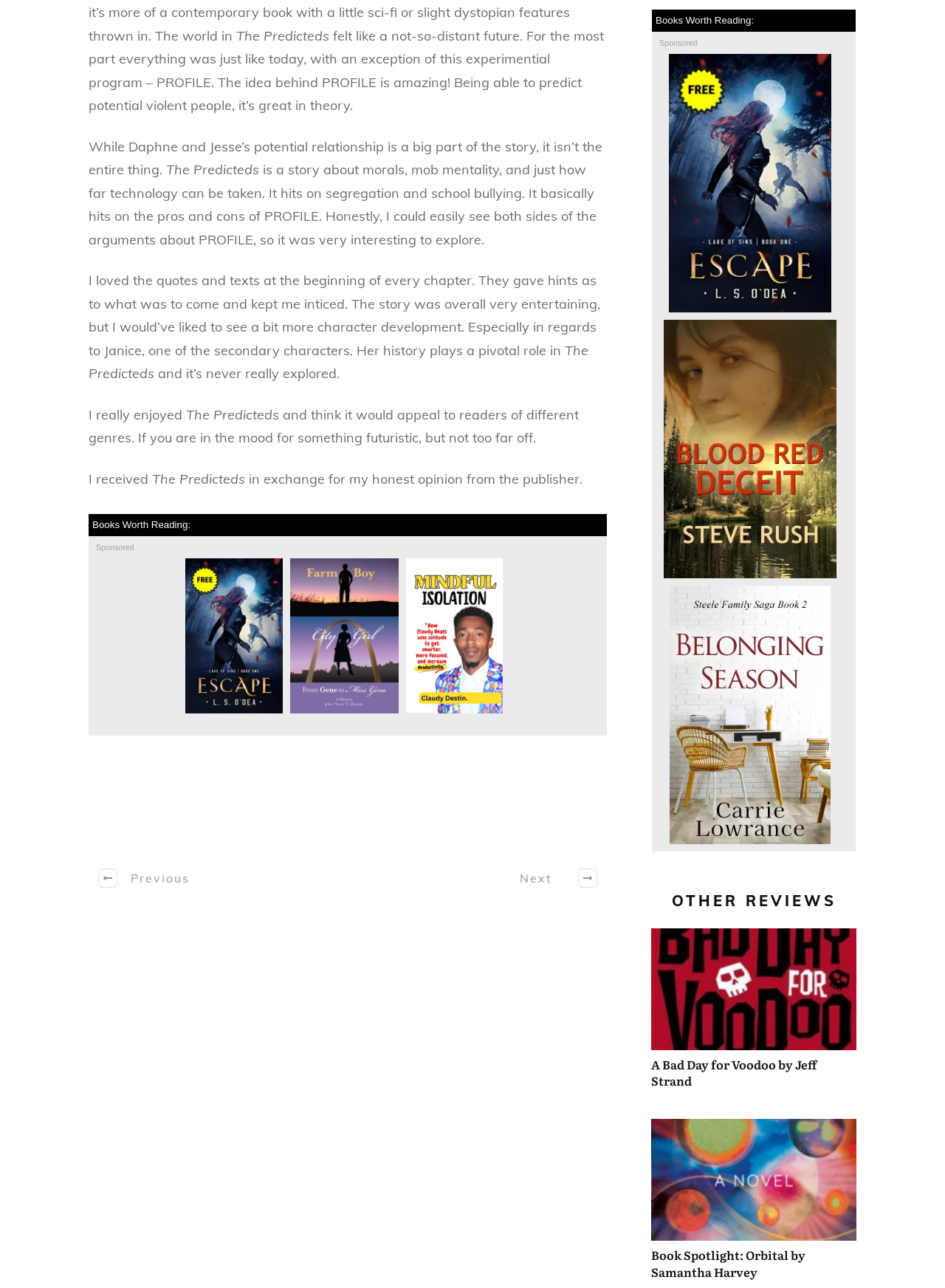Please find the bounding box coordinates of the element that you should click to achieve the following instruction: "Explore other book reviews". The coordinates should be presented as four float numbers between 0 and 1: [left, top, right, bottom].

[0.711, 0.692, 0.885, 0.706]